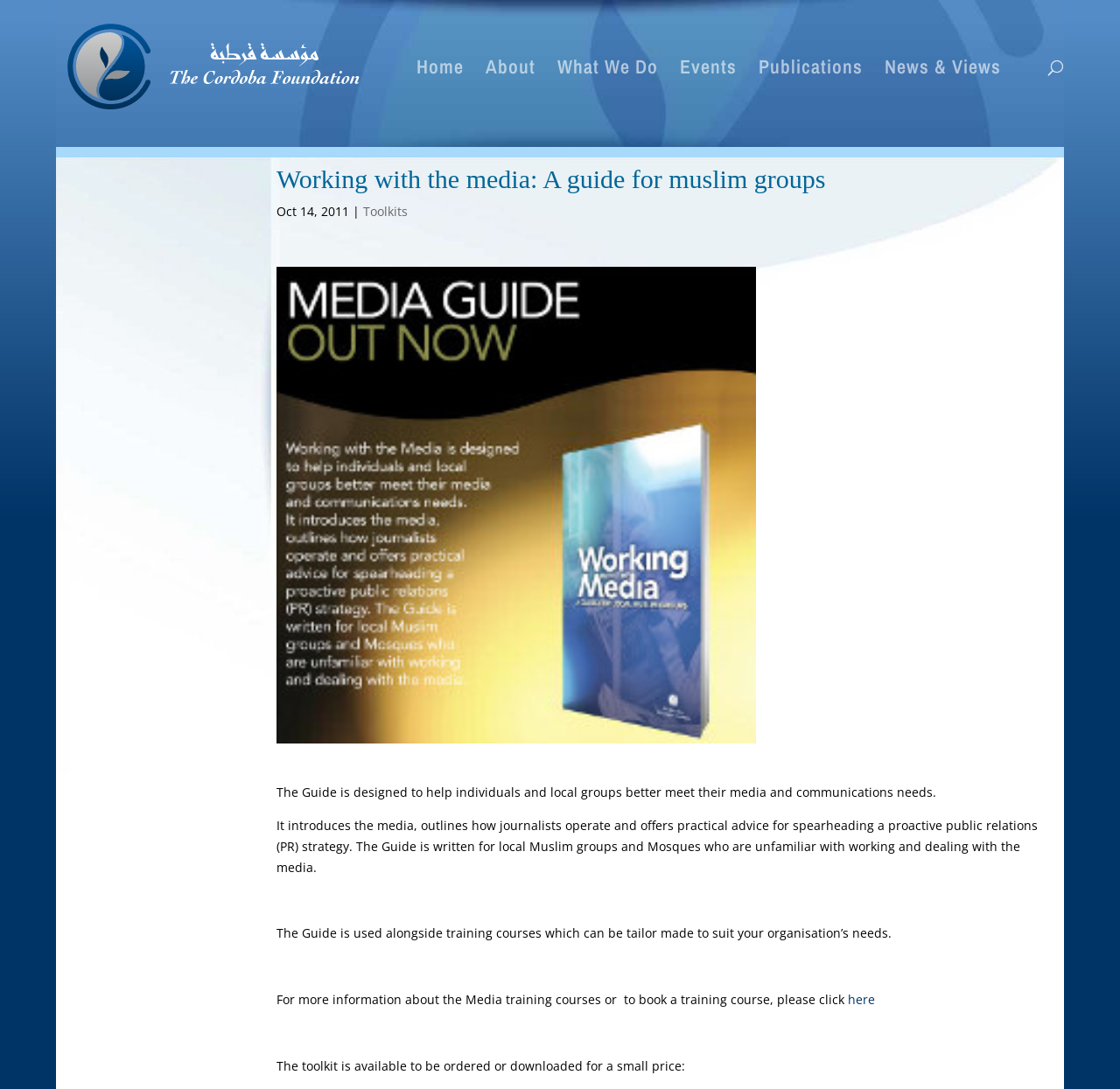What is the topic of the guide?
Please craft a detailed and exhaustive response to the question.

The topic of the guide can be found in the main heading of the webpage, which is 'Working with the media: A guide for muslim groups'. This heading indicates that the guide is about working with the media, specifically for Muslim groups.